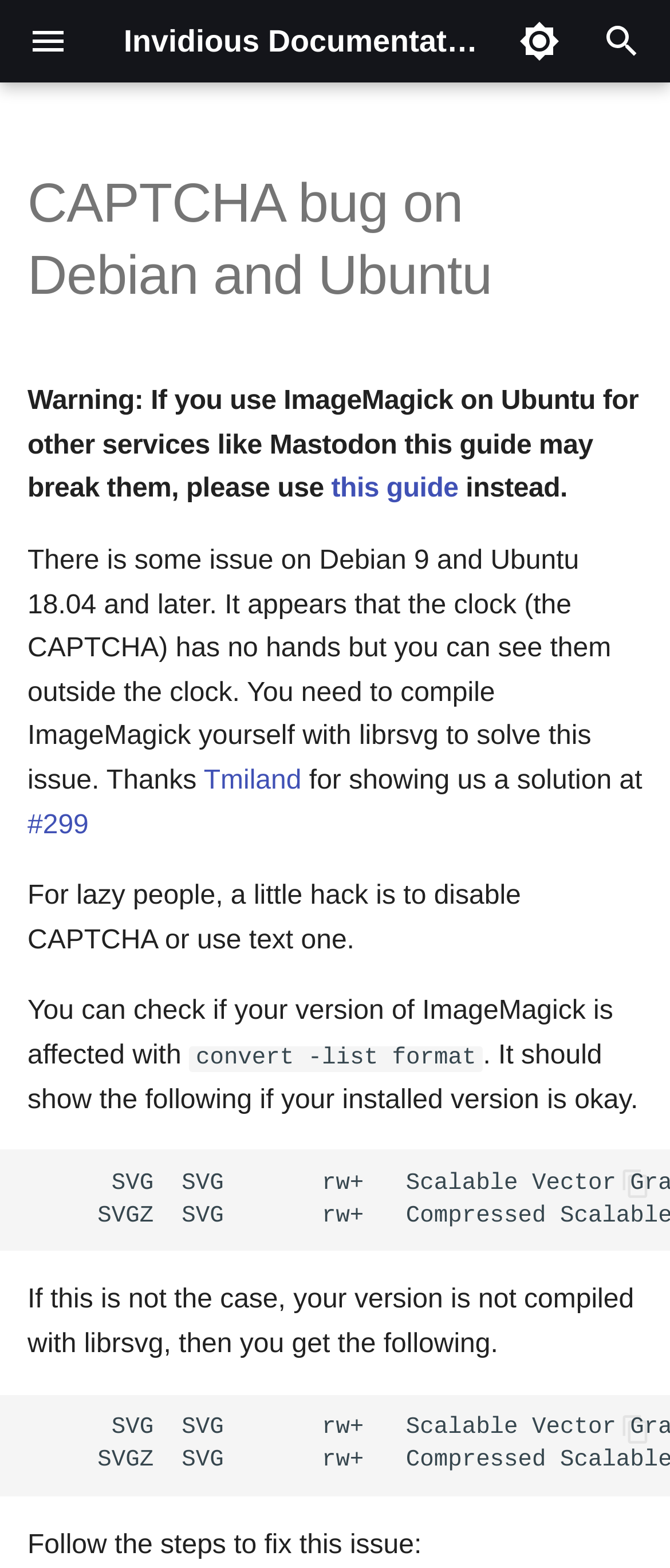Identify the bounding box coordinates of the part that should be clicked to carry out this instruction: "Back to top".

[0.333, 0.075, 0.667, 0.118]